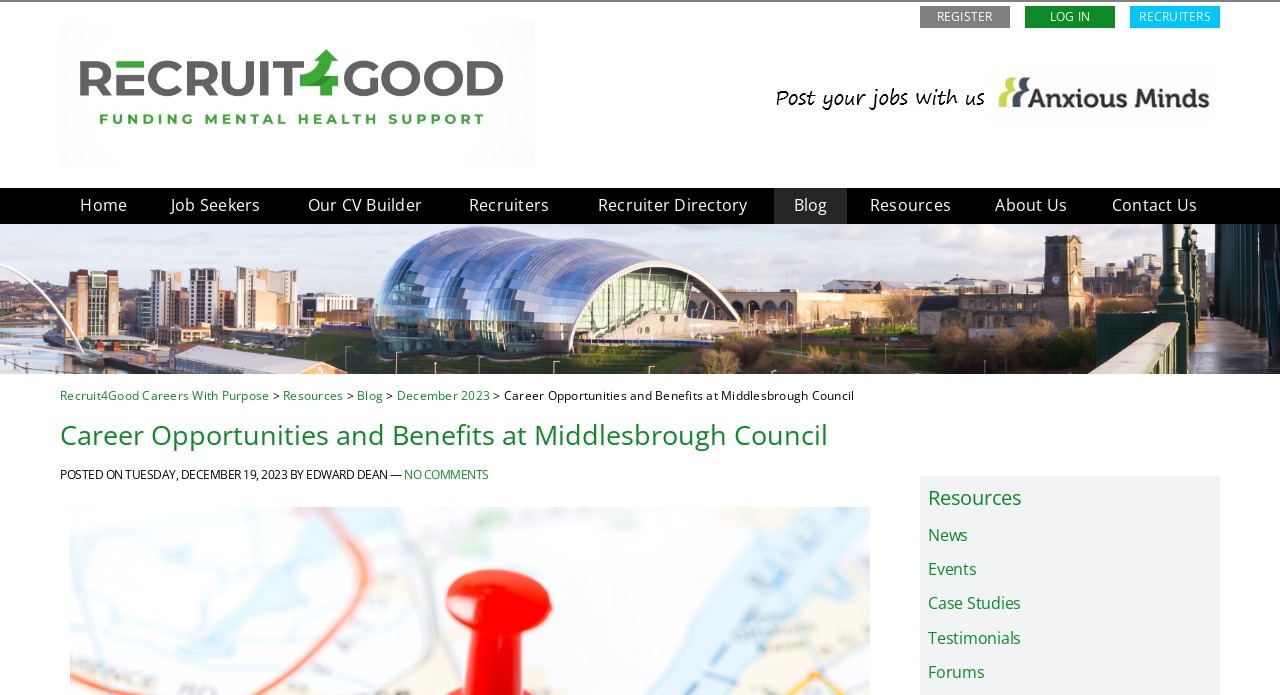What is the purpose of the 'Post Your Job With Us' link?
Answer the question with just one word or phrase using the image.

To post a job